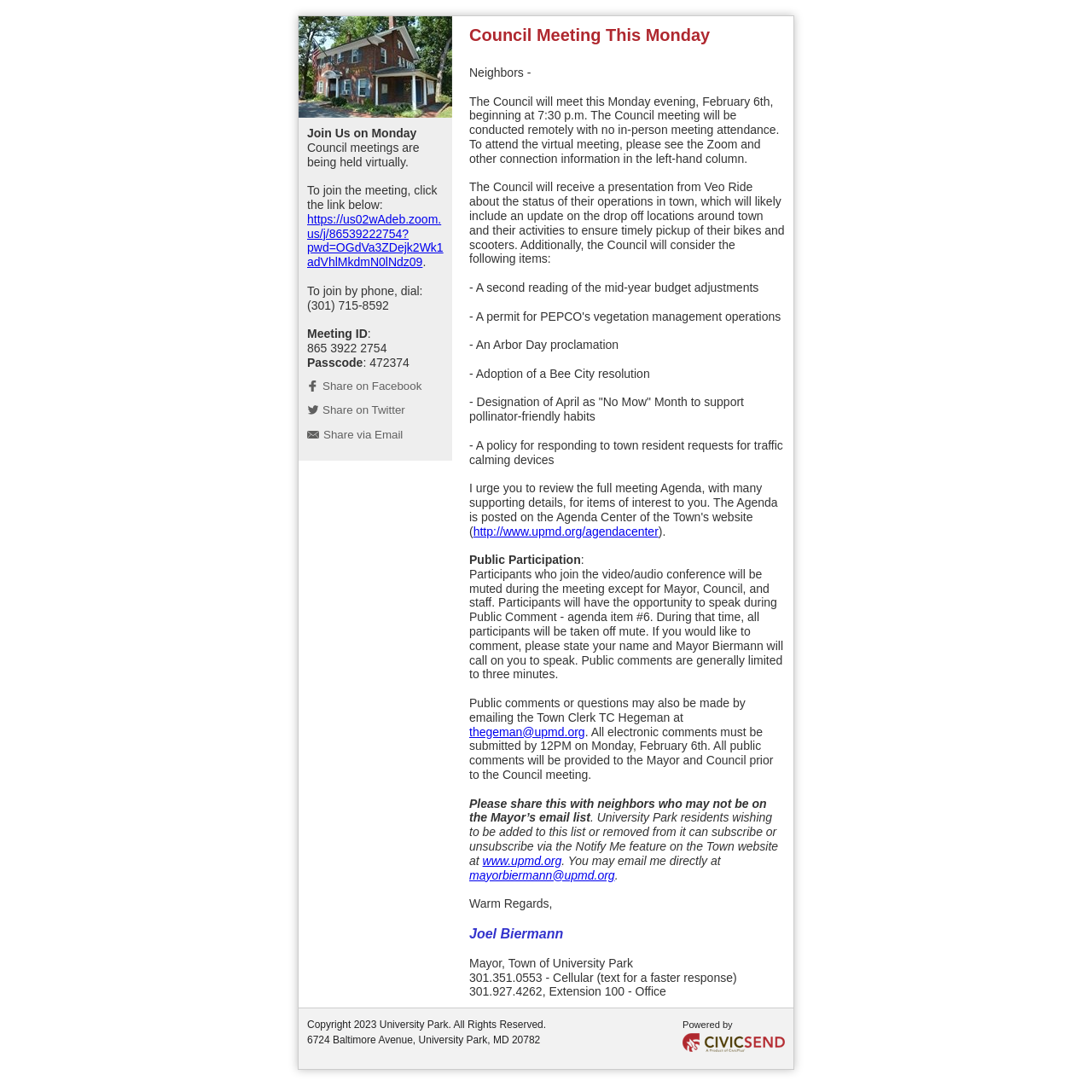What is the topic of the presentation by Veo Ride? Examine the screenshot and reply using just one word or a brief phrase.

Operations in town